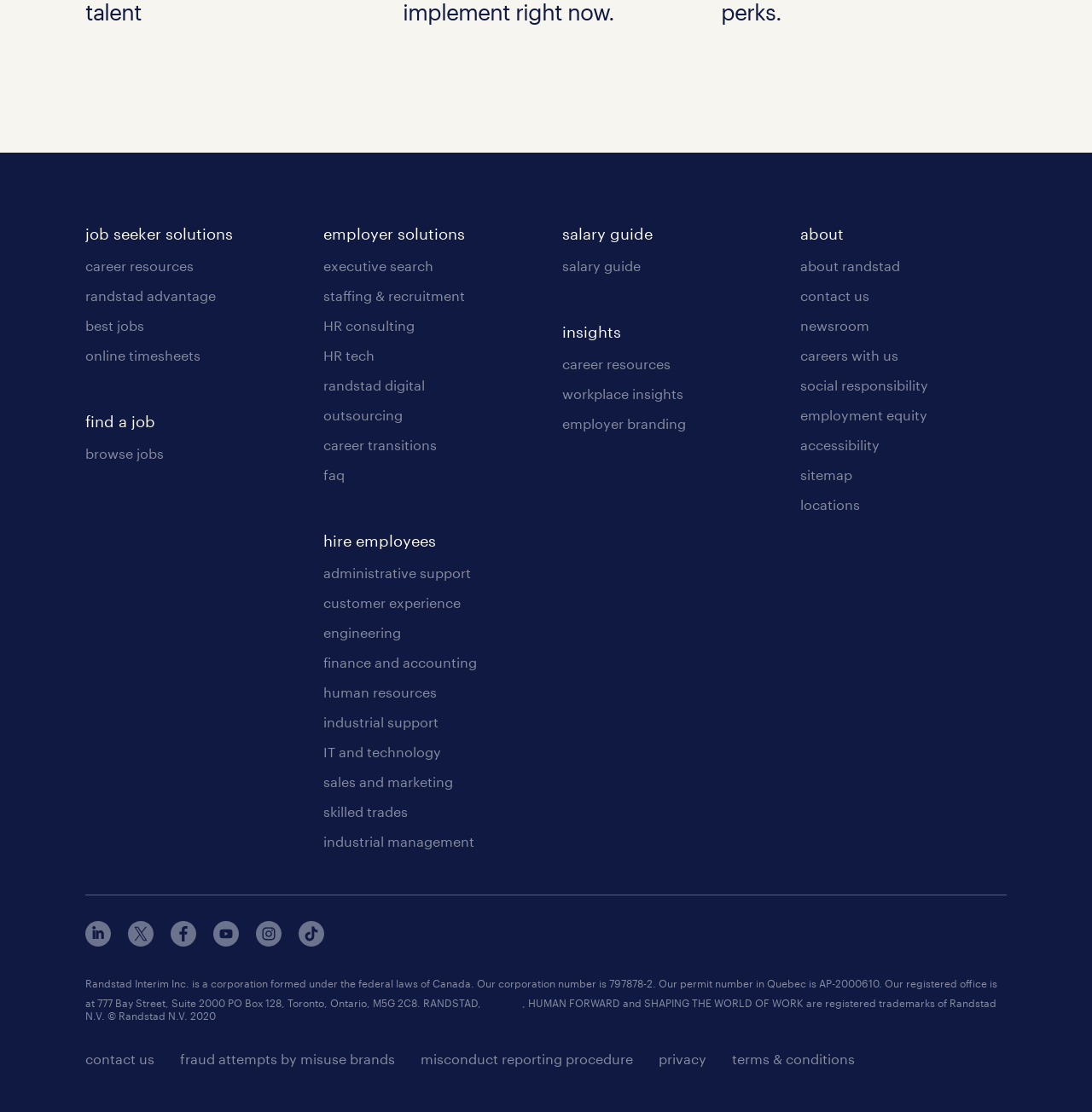What type of services does Randstad offer to employers?
Give a one-word or short-phrase answer derived from the screenshot.

Staffing and recruitment